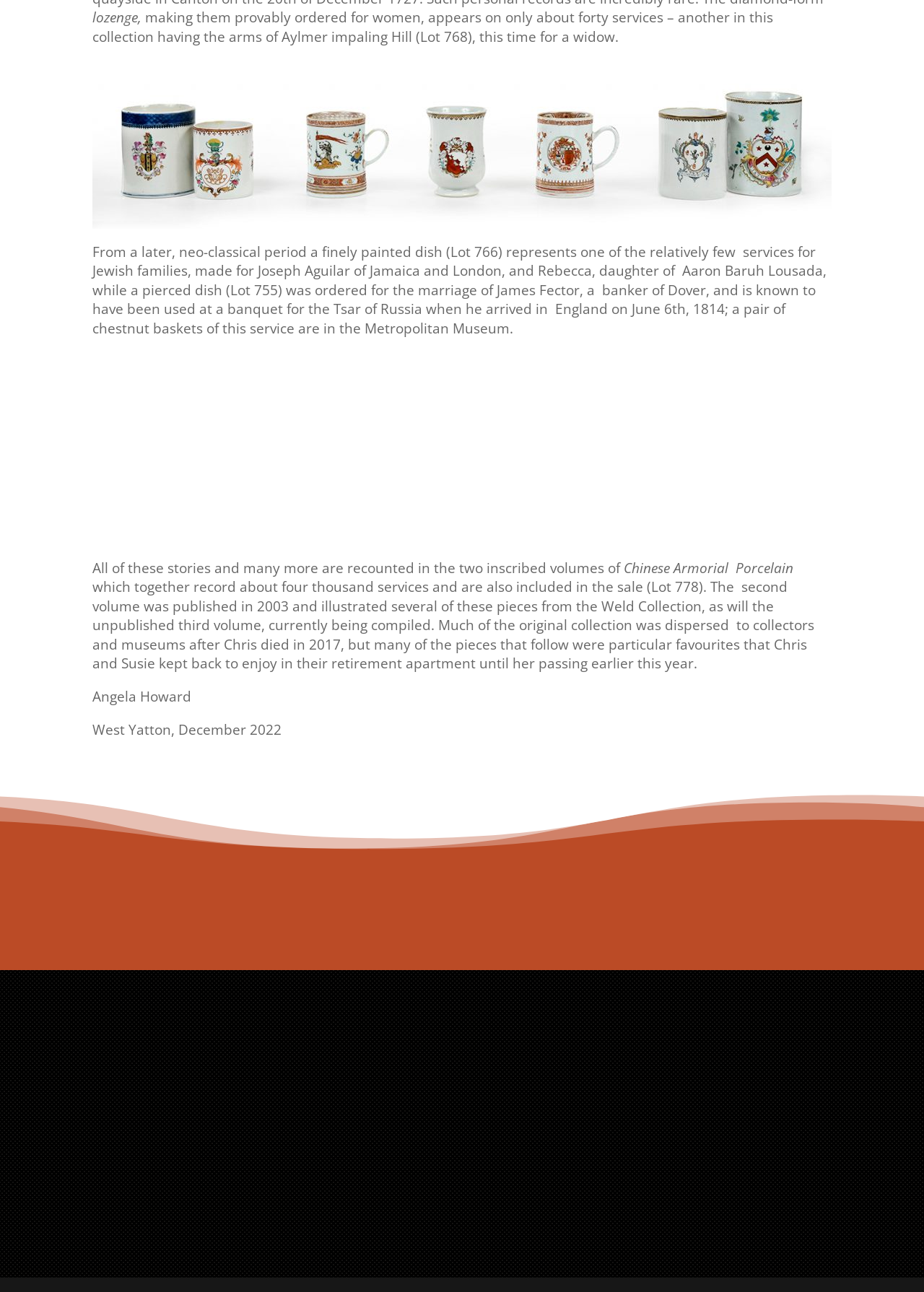Provide the bounding box coordinates of the section that needs to be clicked to accomplish the following instruction: "View Terms of Sale."

[0.504, 0.931, 0.568, 0.941]